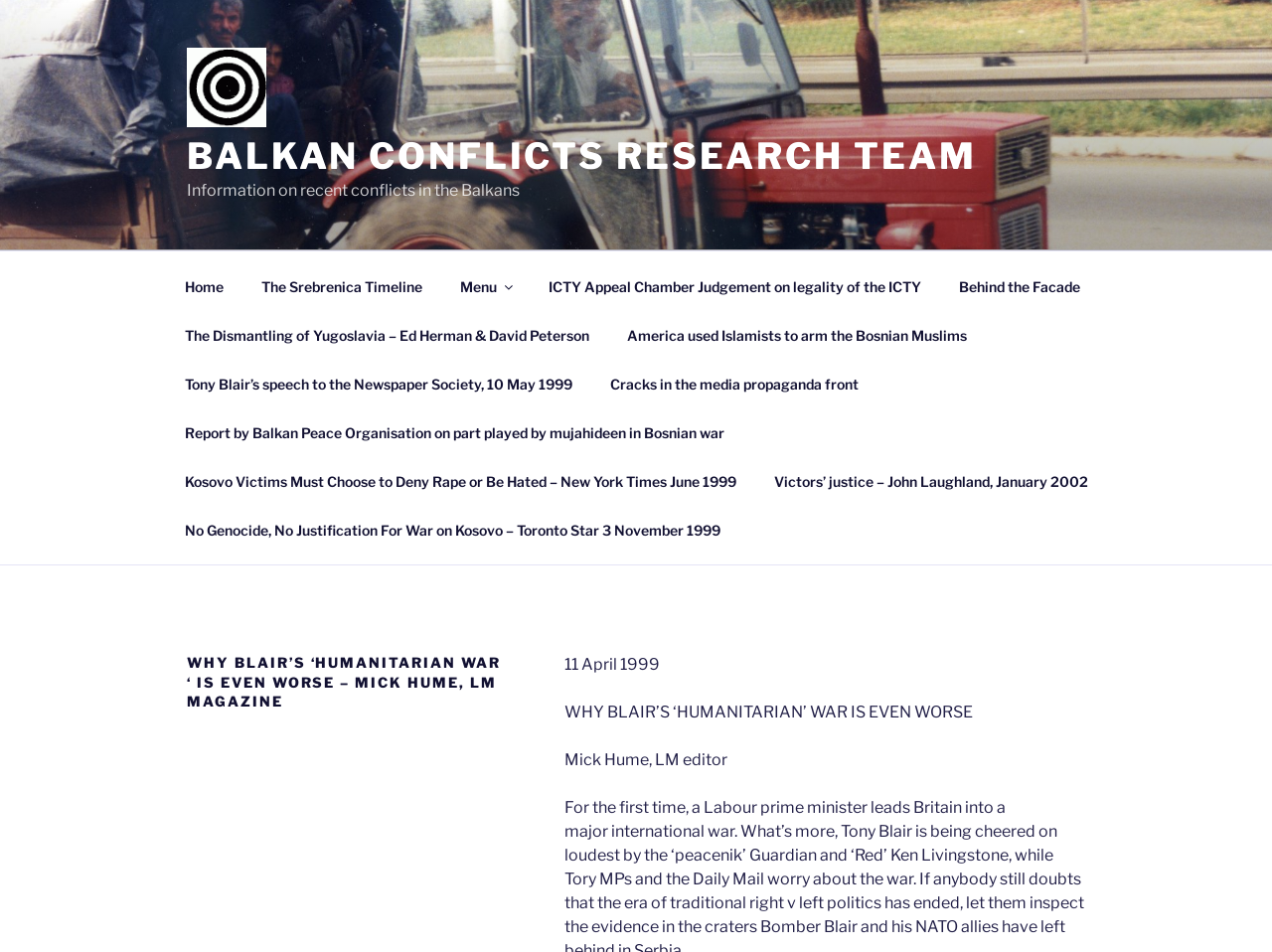What is the topic of the article?
Please look at the screenshot and answer using one word or phrase.

Humanitarian War